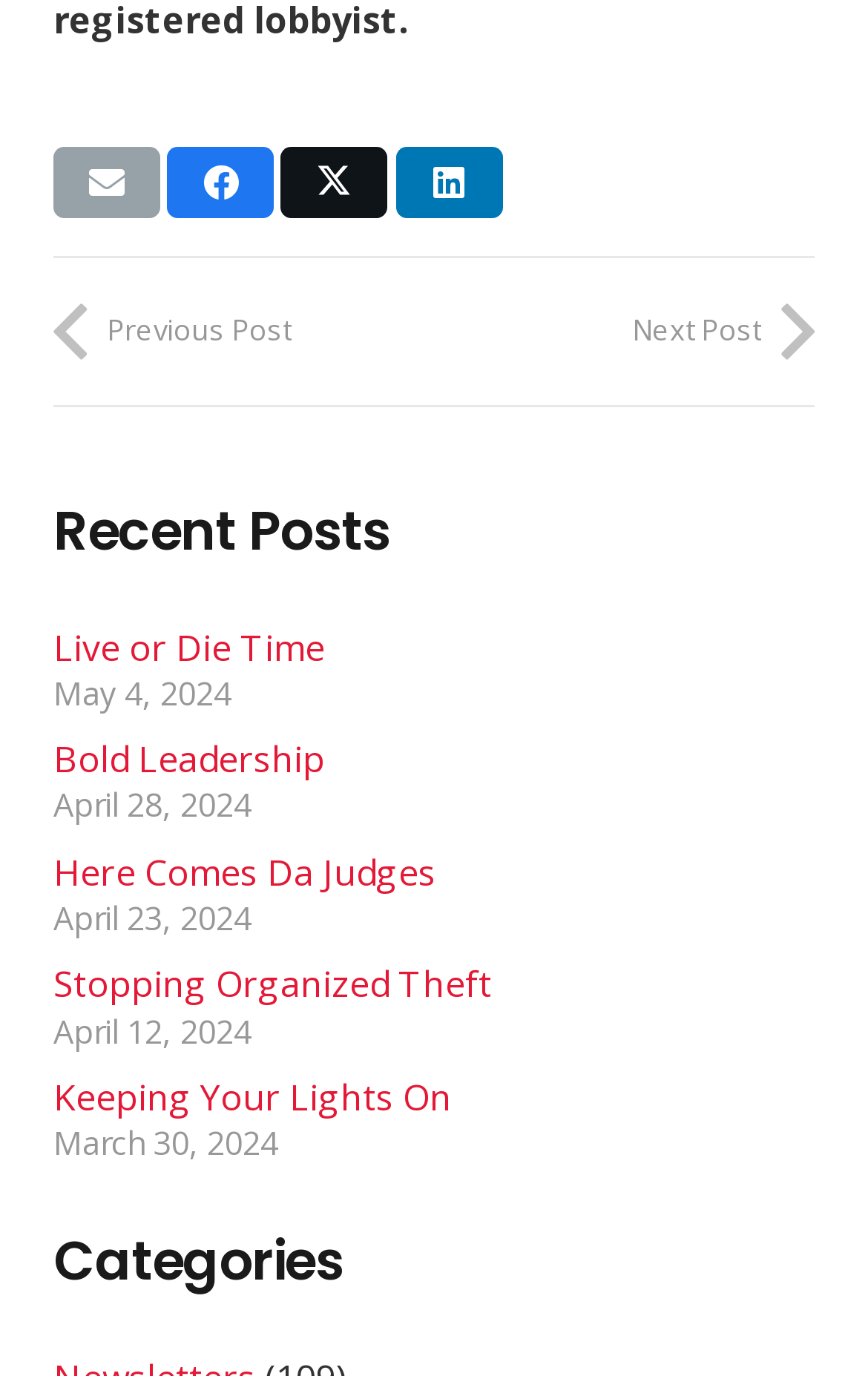What is the title of the oldest post?
Refer to the screenshot and respond with a concise word or phrase.

Keeping Your Lights On